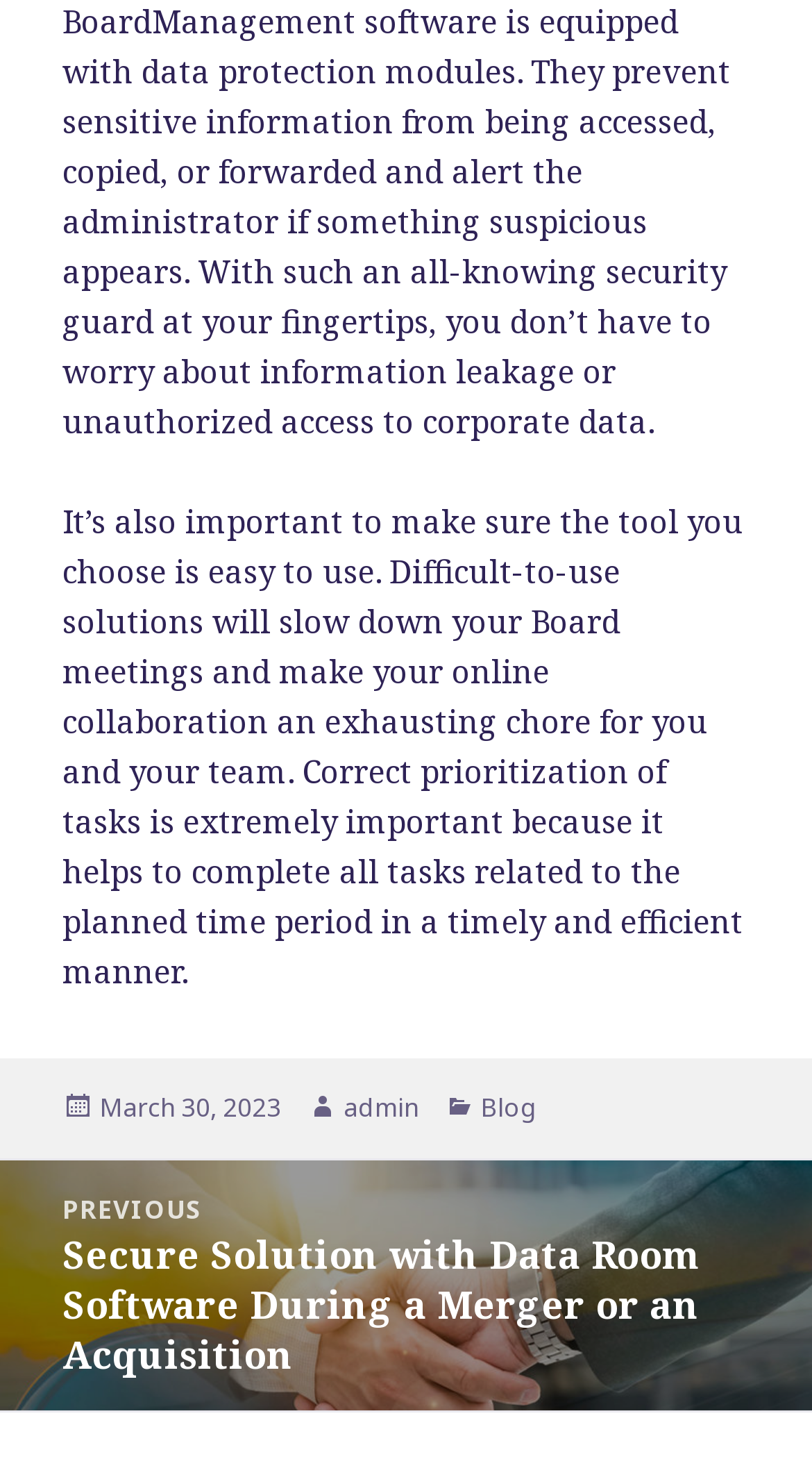Bounding box coordinates are specified in the format (top-left x, top-left y, bottom-right x, bottom-right y). All values are floating point numbers bounded between 0 and 1. Please provide the bounding box coordinate of the region this sentence describes: March 30, 2023

[0.123, 0.739, 0.346, 0.764]